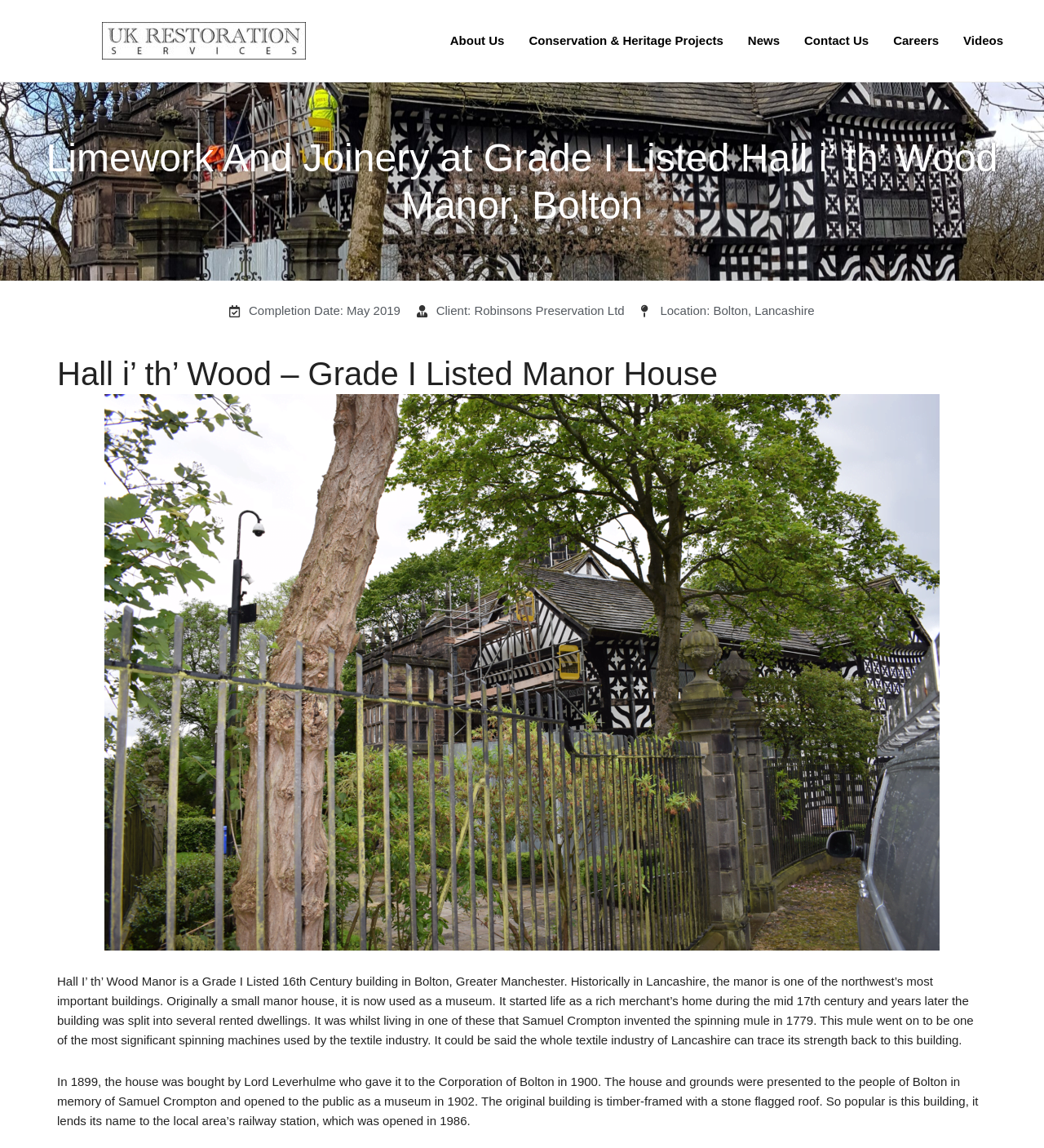Examine the screenshot and answer the question in as much detail as possible: What is the location of Hall i’ th’ Wood Manor?

I found the answer by looking at the StaticText element with the text 'Location: Bolton, Lancashire' which is located below the heading 'Limework And Joinery at Grade I Listed Hall i’ th’ Wood Manor, Bolton'.